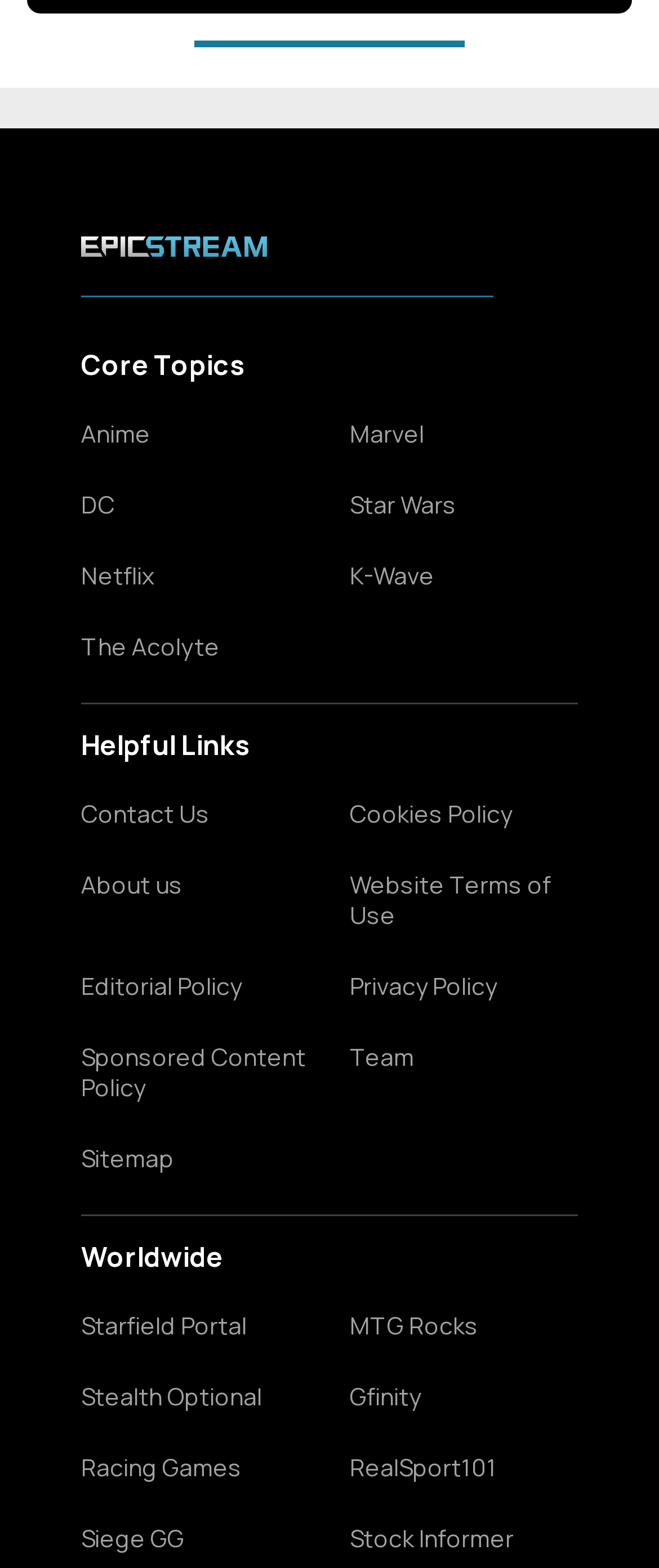What is the topic of the article?
Using the screenshot, give a one-word or short phrase answer.

Anime, TV and film